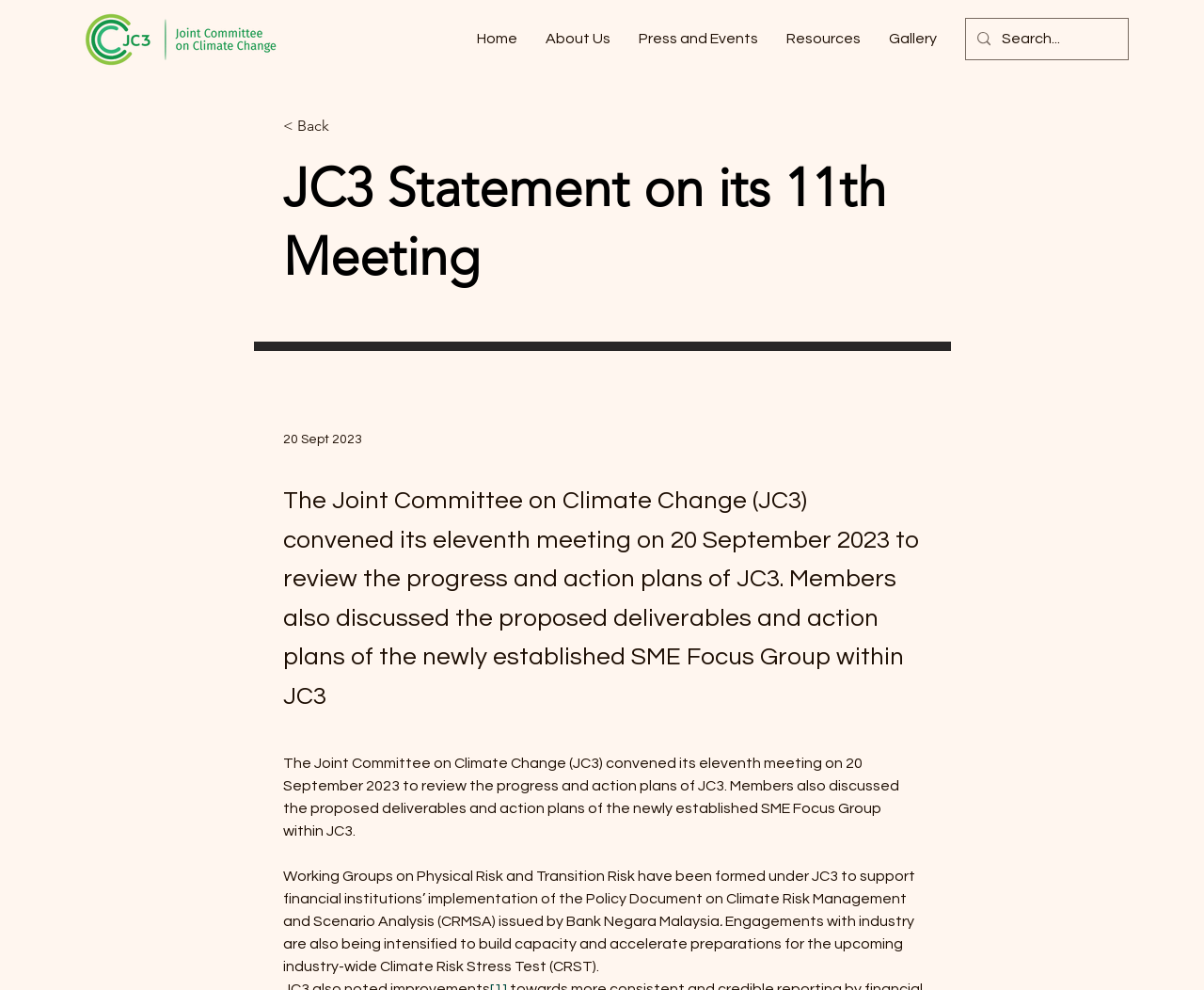Please analyze the image and give a detailed answer to the question:
What is the purpose of the industry-wide test?

The industry-wide test mentioned in the text is the Climate Risk Stress Test (CRST), which is being prepared for by intensifying engagements with the industry to build capacity and accelerate preparations.